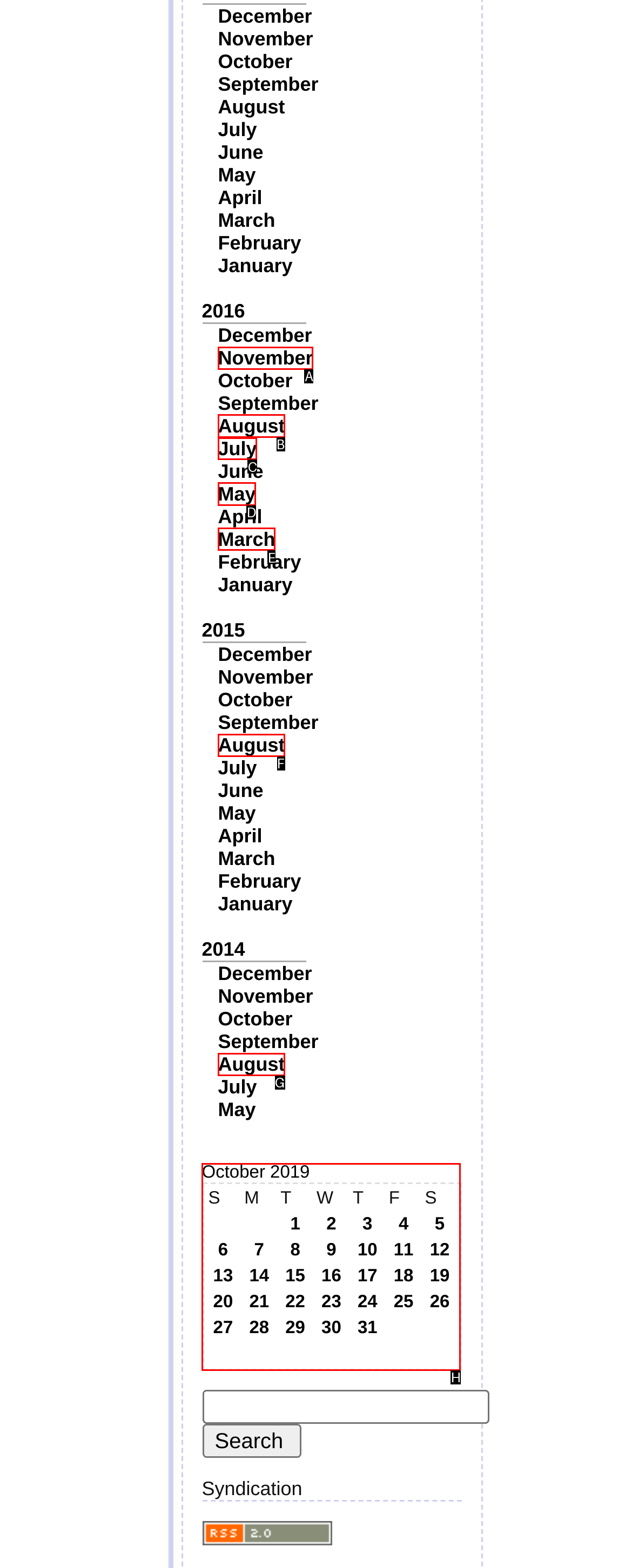Determine which UI element you should click to perform the task: View October 2019 calendar
Provide the letter of the correct option from the given choices directly.

H